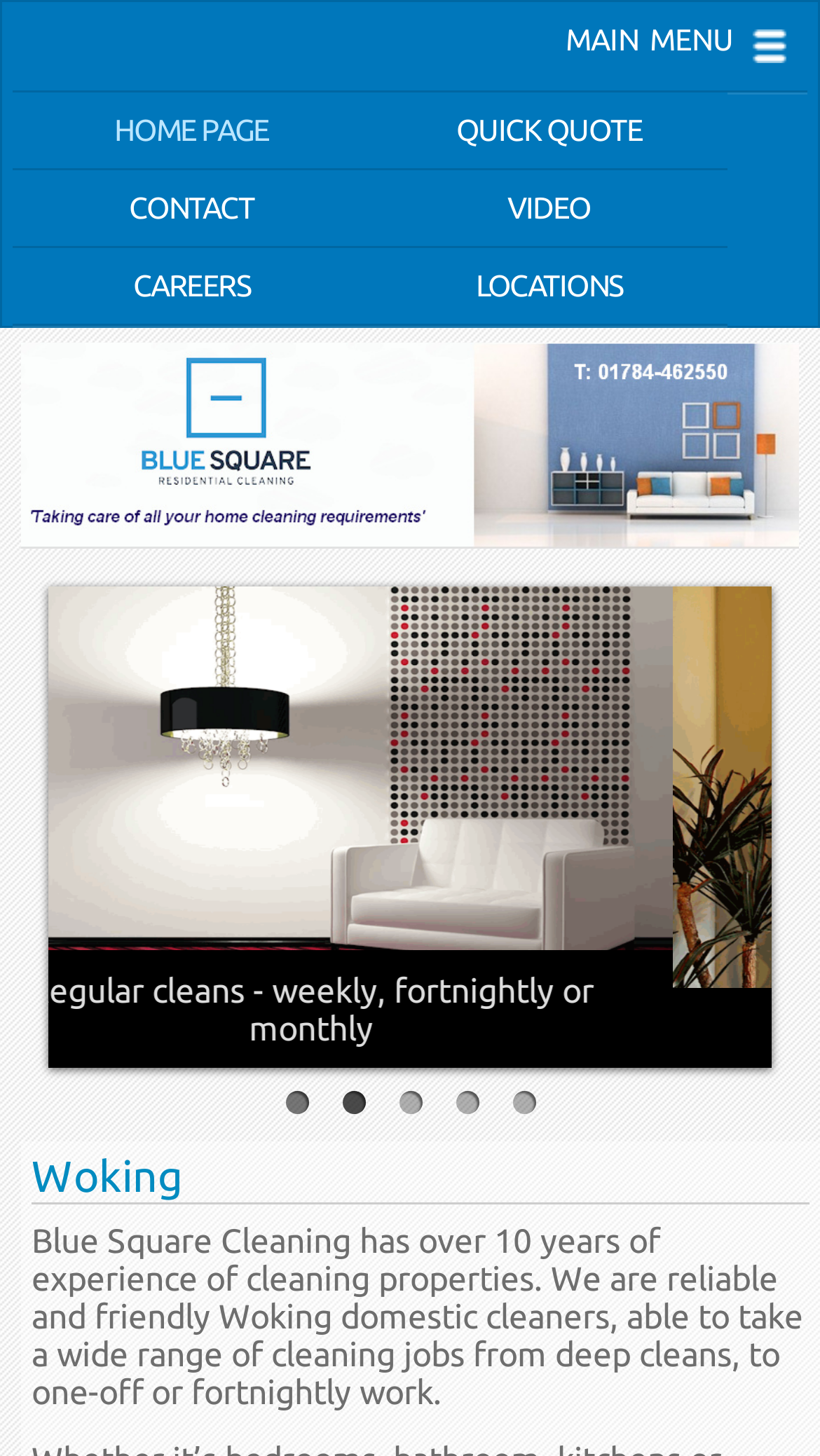What is the experience of Blue Square Cleaning?
Provide a thorough and detailed answer to the question.

The webpage states 'Blue Square Cleaning has over 10 years of experience of cleaning properties...', indicating that the company has more than 10 years of experience in the cleaning industry.